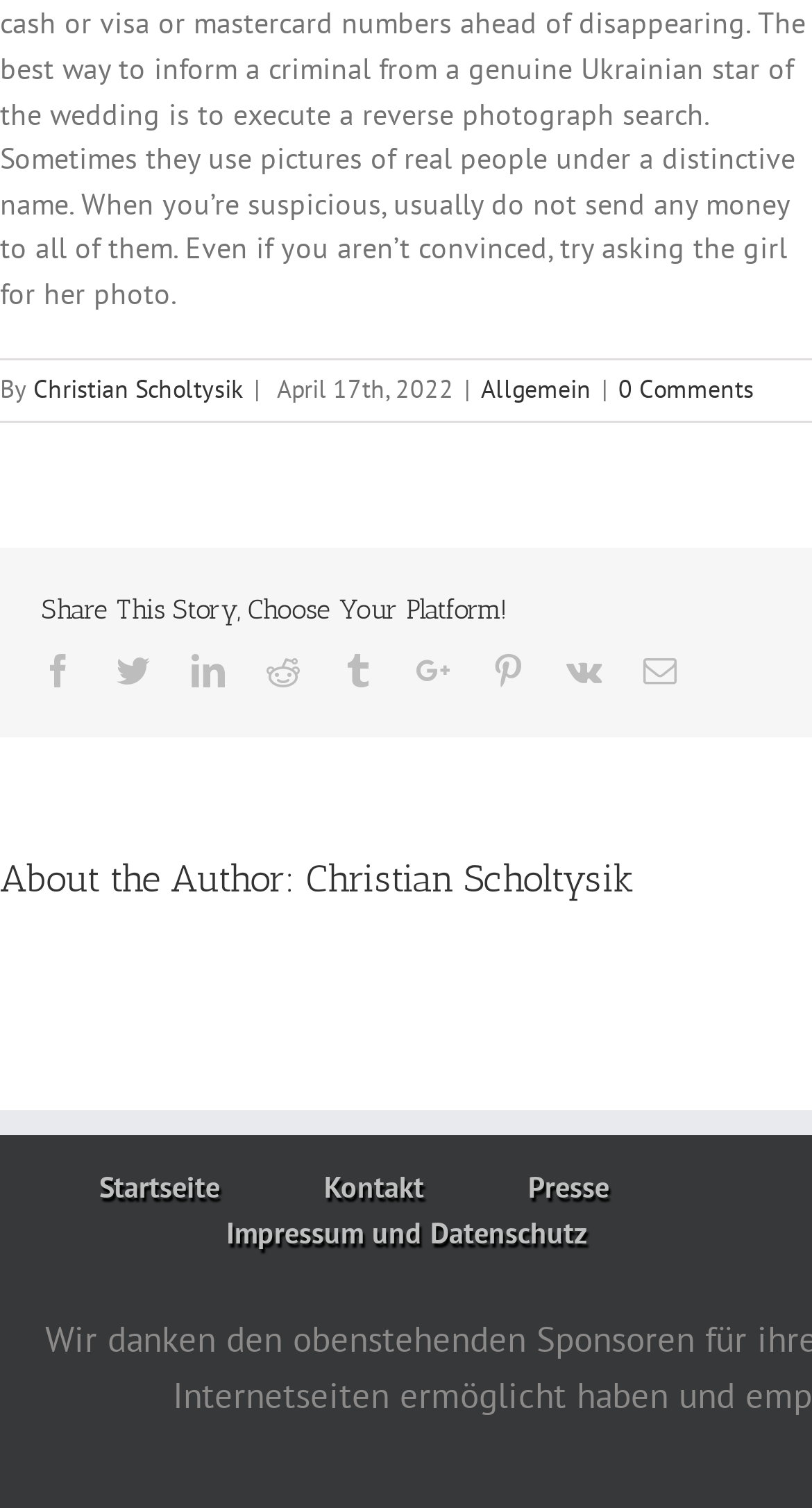Reply to the question with a brief word or phrase: What are the main navigation links on this webpage?

Startseite, Kontakt, Presse, Impressum und Datenschutz